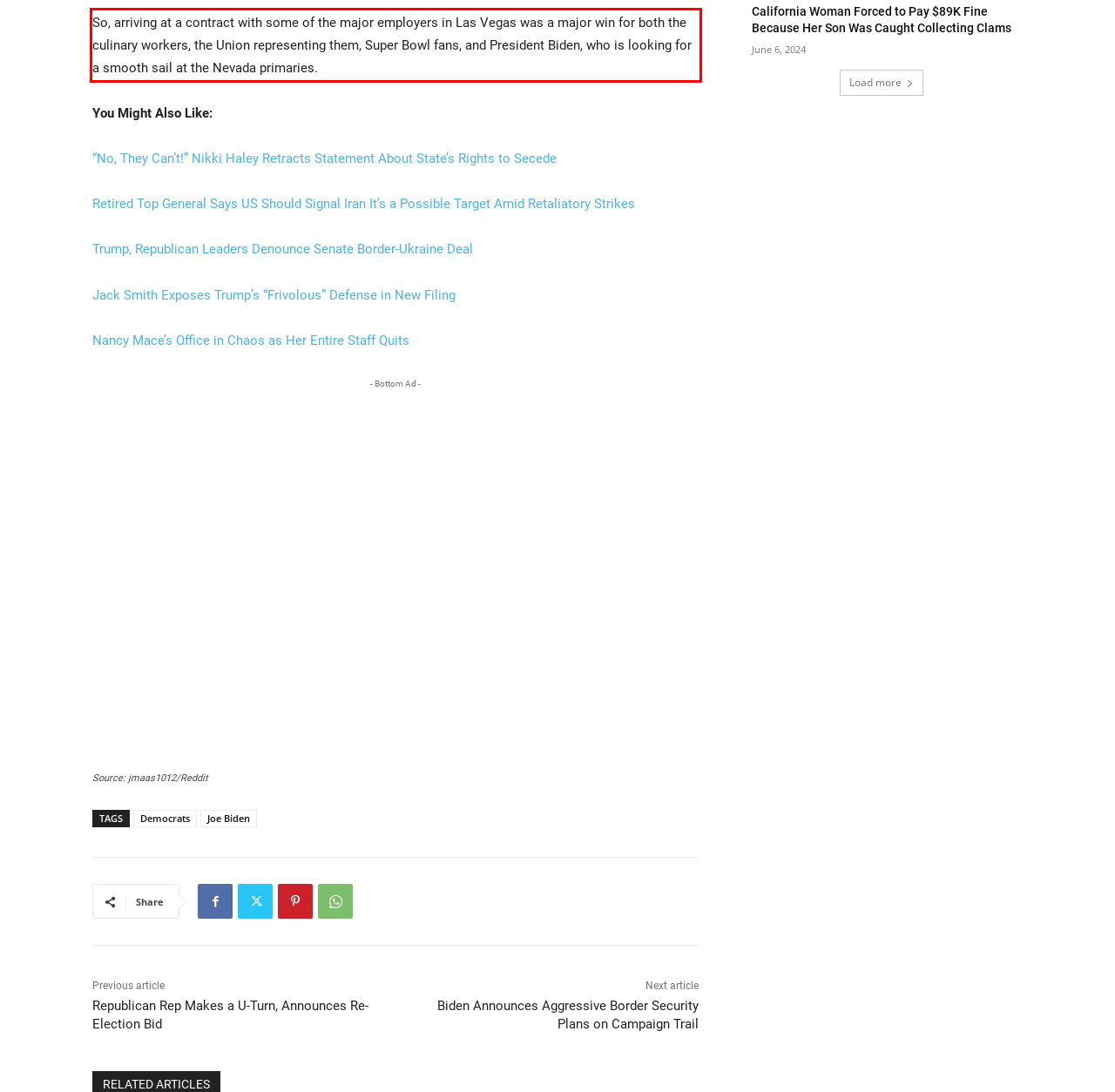You have a screenshot of a webpage, and there is a red bounding box around a UI element. Utilize OCR to extract the text within this red bounding box.

So, arriving at a contract with some of the major employers in Las Vegas was a major win for both the culinary workers, the Union representing them, Super Bowl fans, and President Biden, who is looking for a smooth sail at the Nevada primaries.